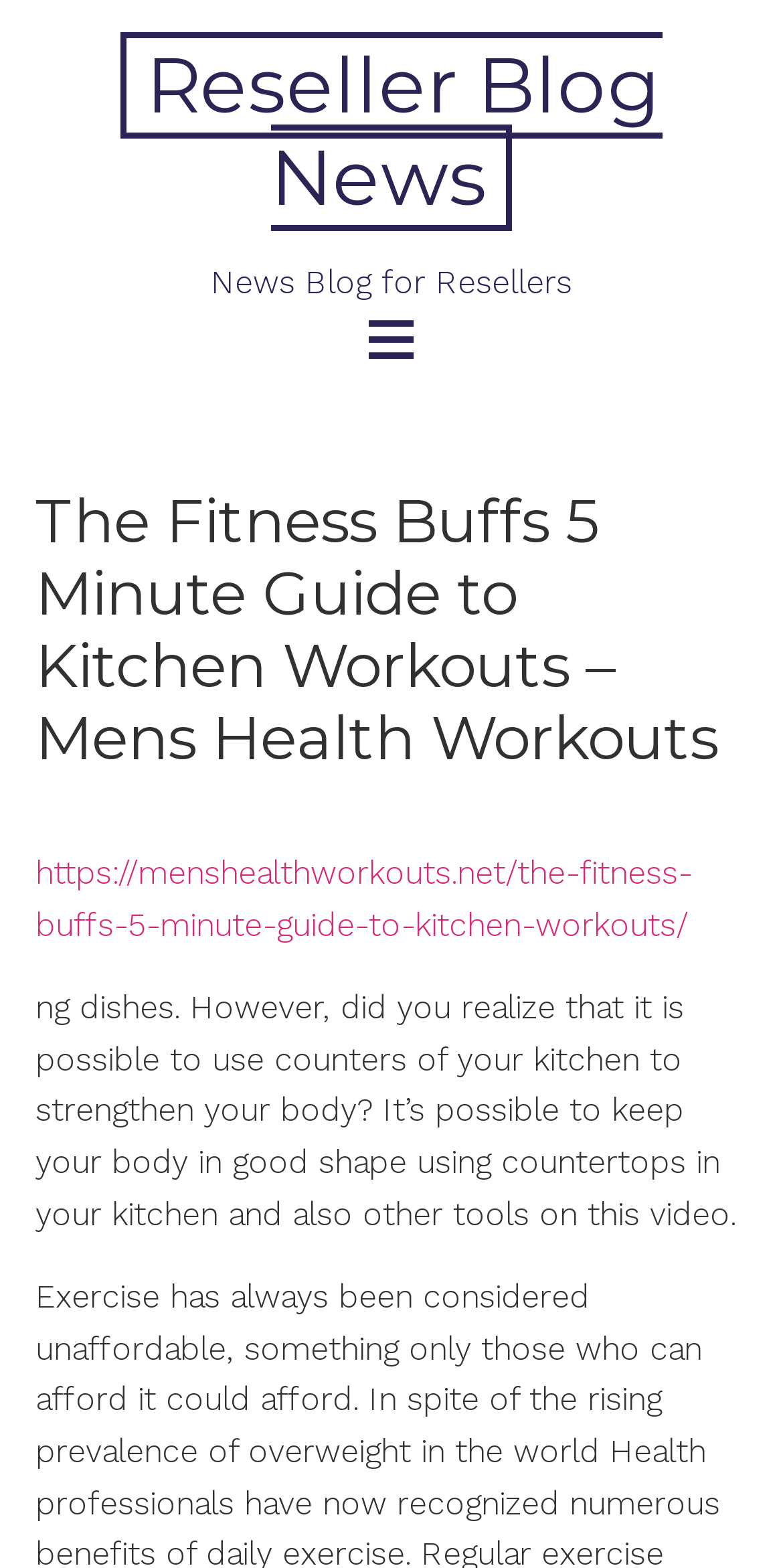Answer in one word or a short phrase: 
What is the name of the blog?

Mens Health Workouts